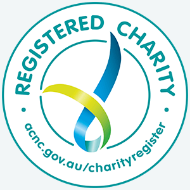What do the green and blue swirls symbolize?
Please answer the question with a detailed response using the information from the screenshot.

The caption explains that the stylized design featuring a green and blue swirl in the logo symbolizes growth and support, which reflects the mission of organizations like Brain Injury Australia.